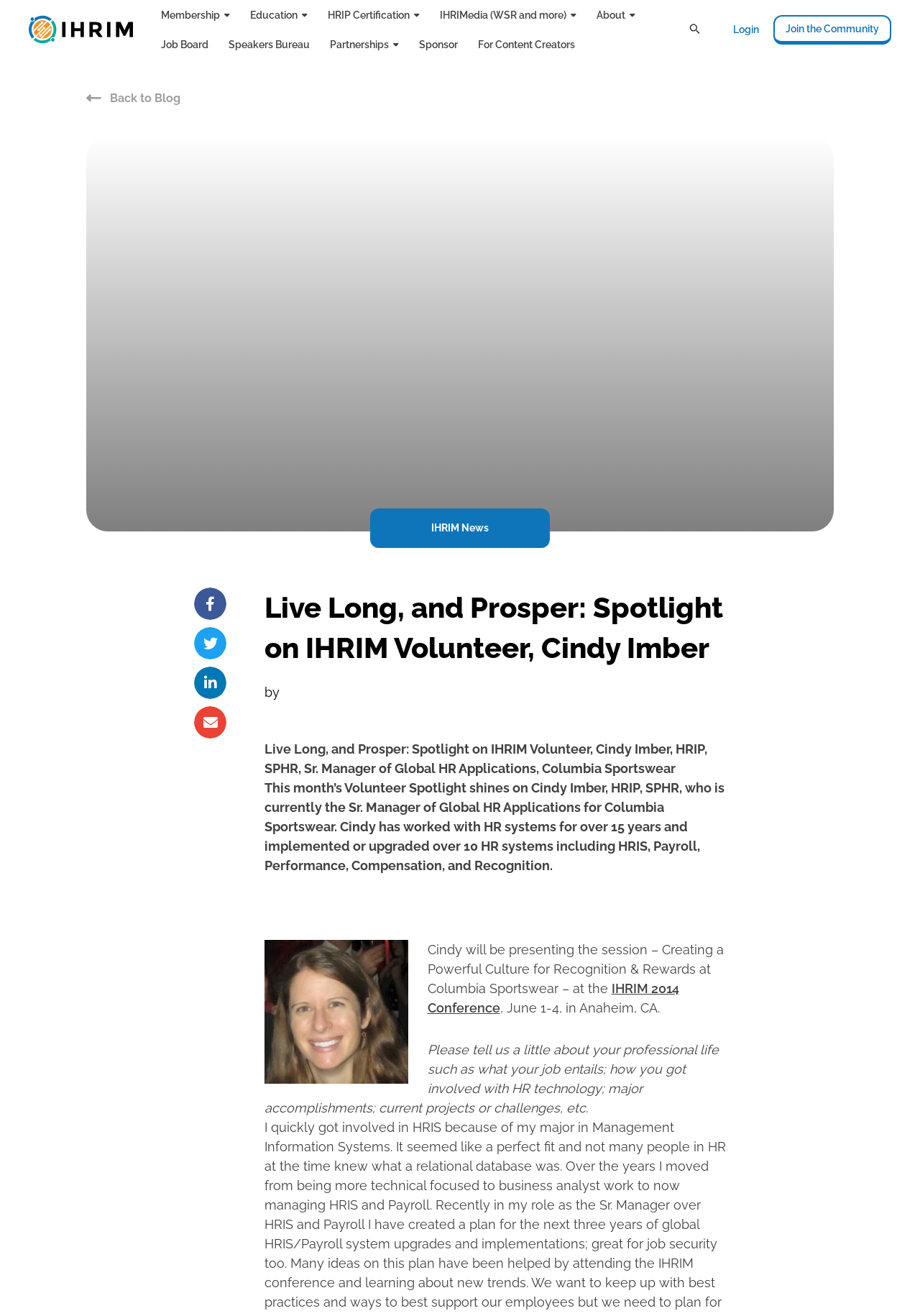Locate the bounding box of the UI element described by: "Job Board" in the given webpage screenshot.

[0.164, 0.022, 0.238, 0.045]